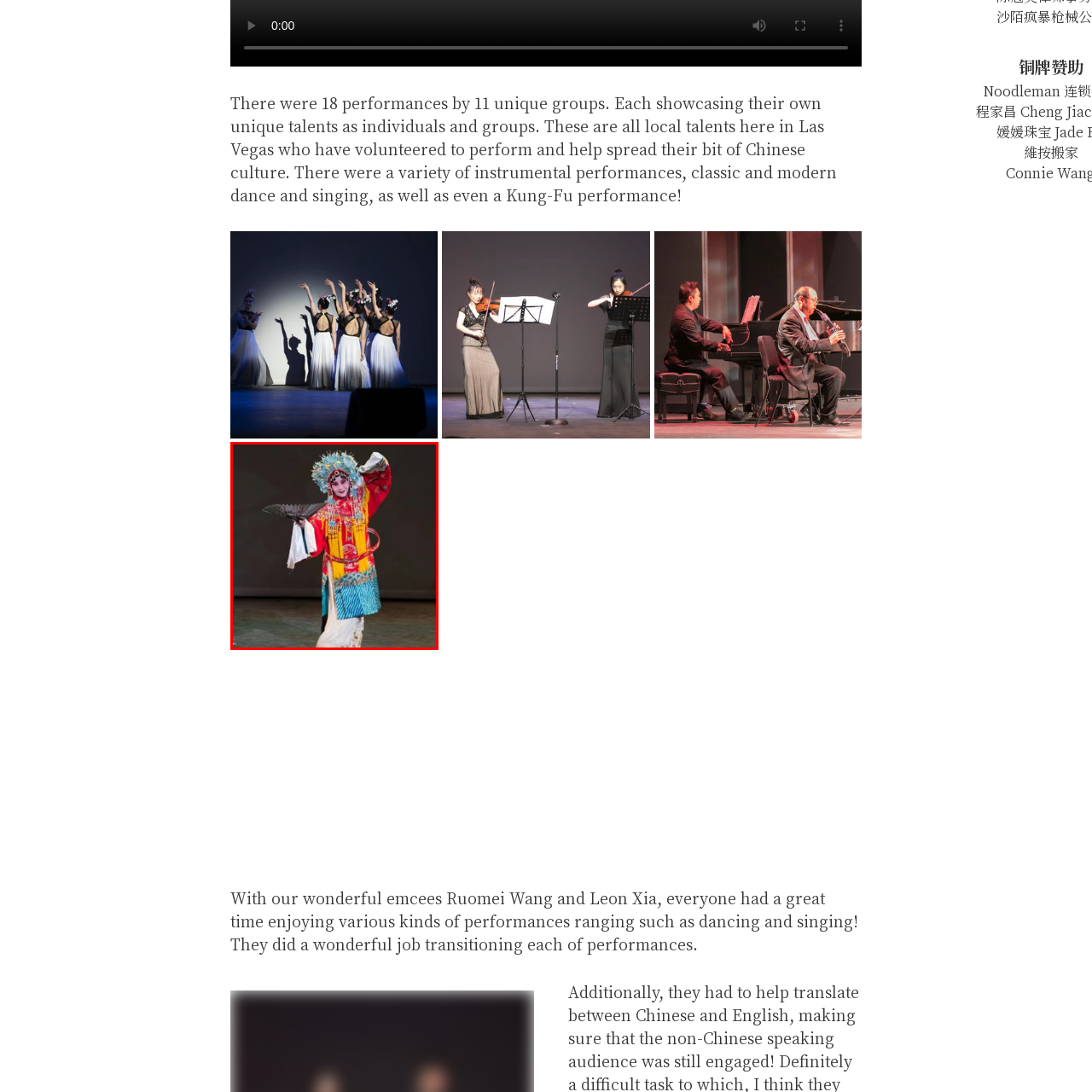View the portion of the image inside the red box and respond to the question with a succinct word or phrase: What is the likely form of performance?

Chinese opera or dance